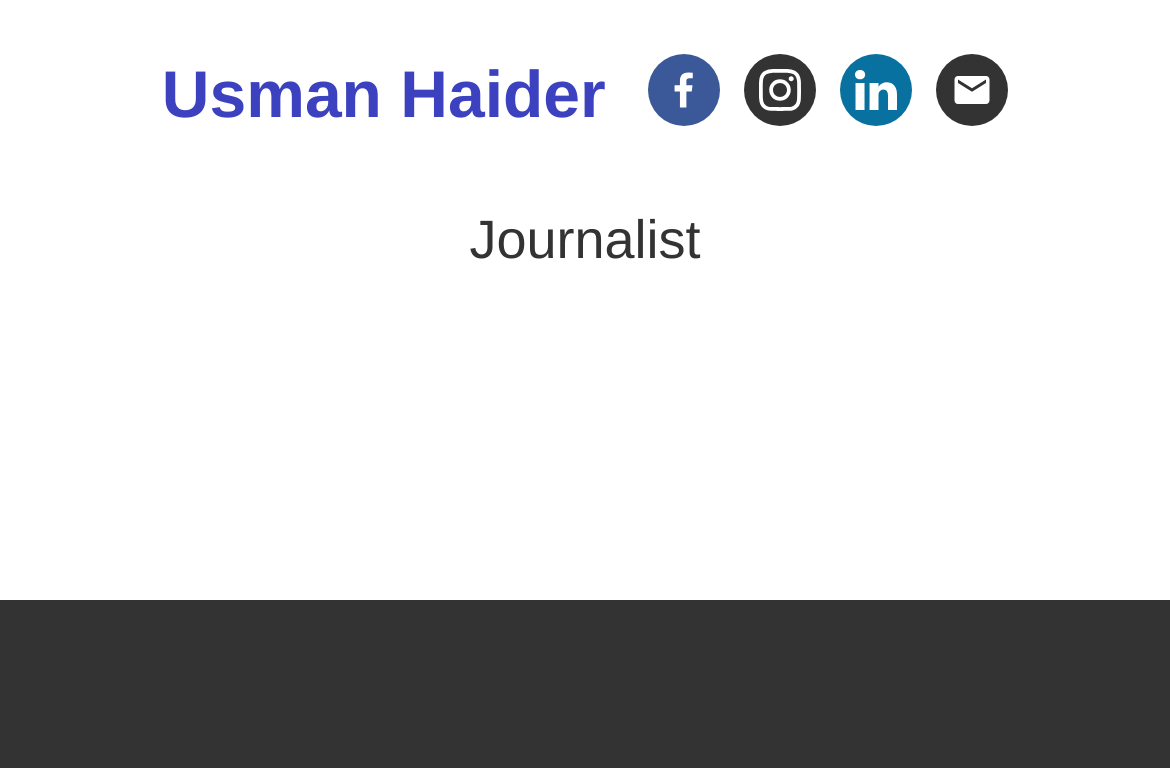Determine the bounding box coordinates of the UI element that matches the following description: "28". The coordinates should be four float numbers between 0 and 1 in the format [left, top, right, bottom].

None